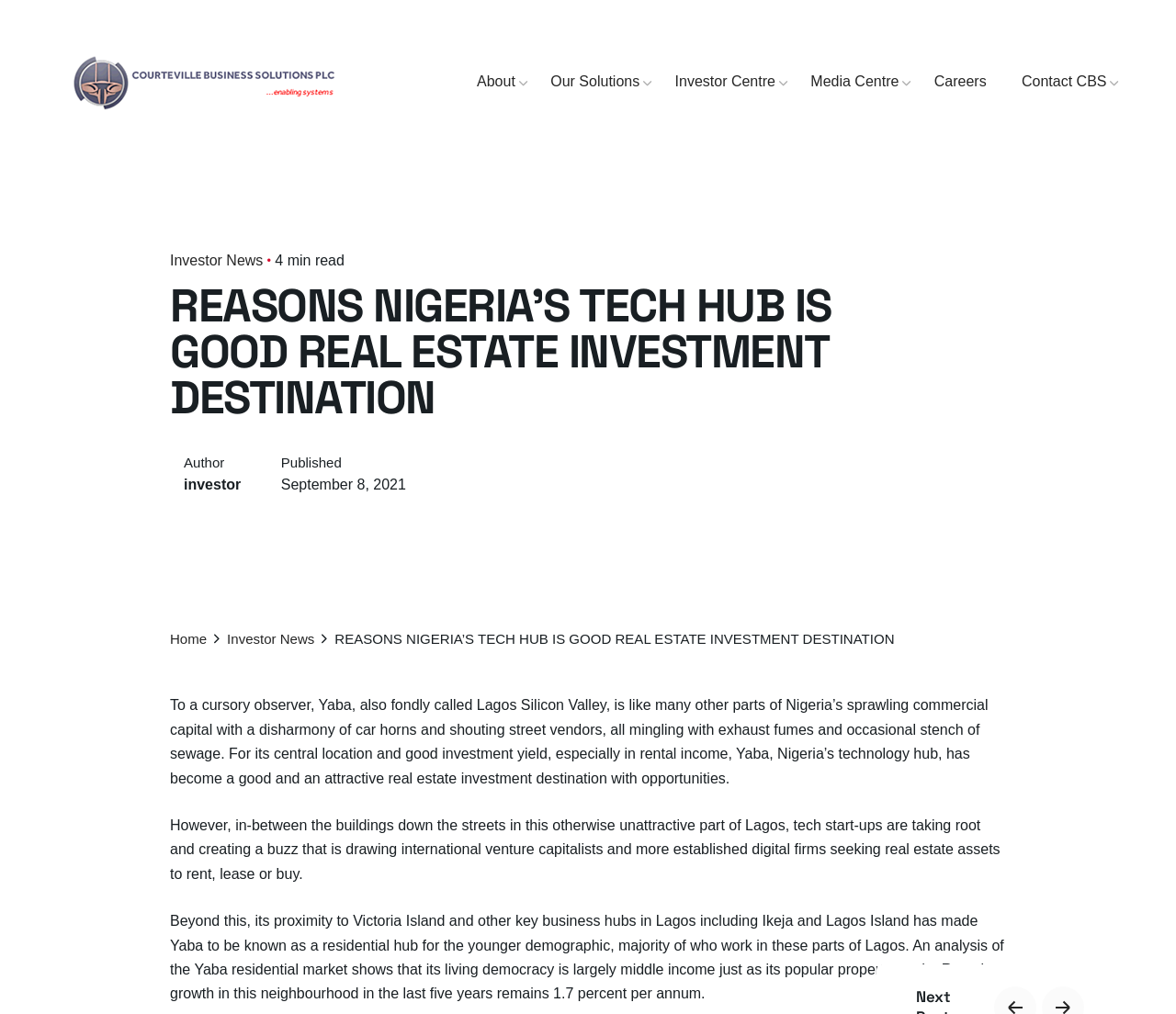Please determine the bounding box of the UI element that matches this description: Our Solutions. The coordinates should be given as (top-left x, top-left y, bottom-right x, bottom-right y), with all values between 0 and 1.

[0.453, 0.072, 0.559, 0.091]